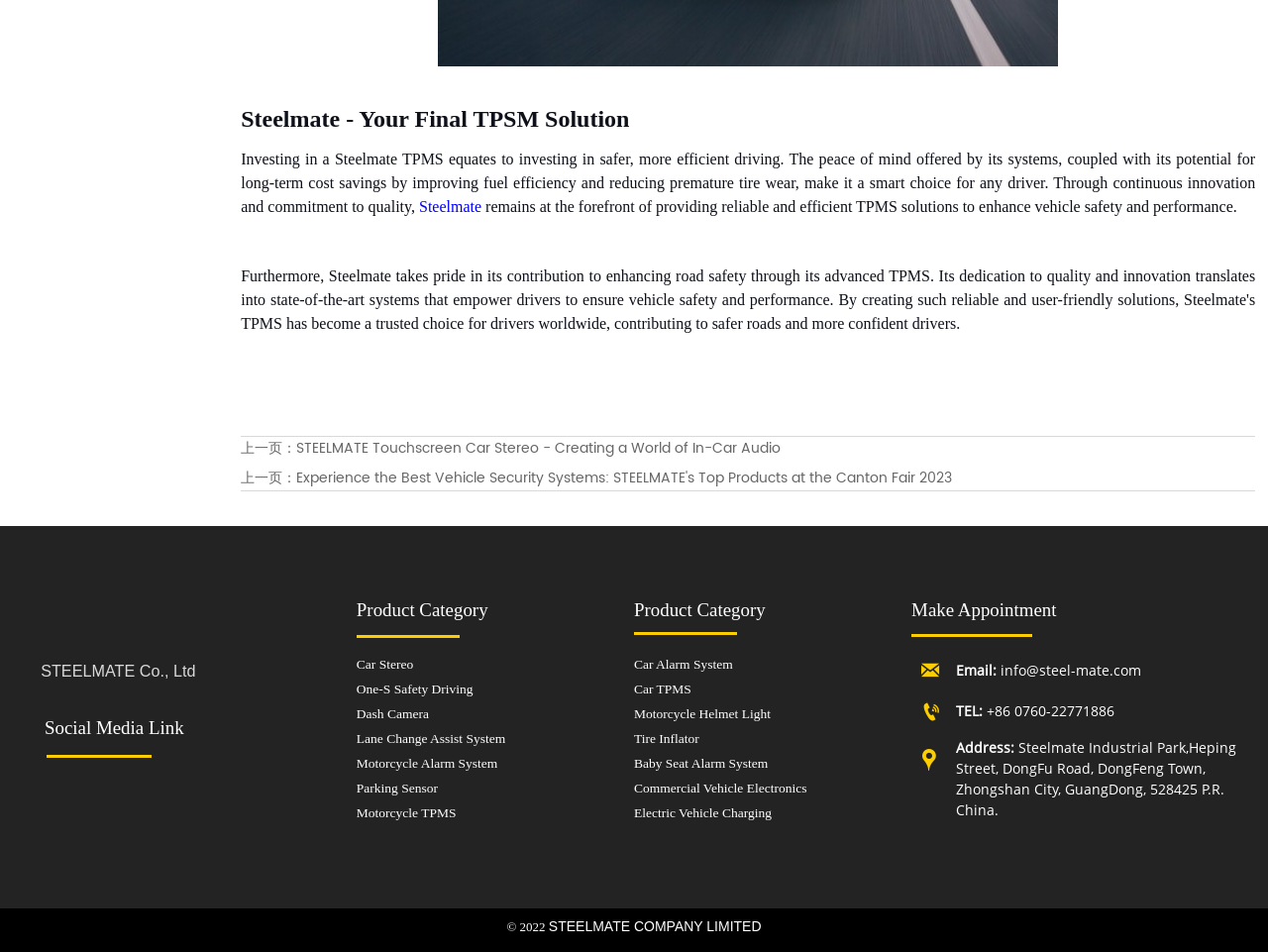Please specify the bounding box coordinates of the clickable region to carry out the following instruction: "Read about STEELMATE Touchscreen Car Stereo". The coordinates should be four float numbers between 0 and 1, in the format [left, top, right, bottom].

[0.234, 0.459, 0.616, 0.483]